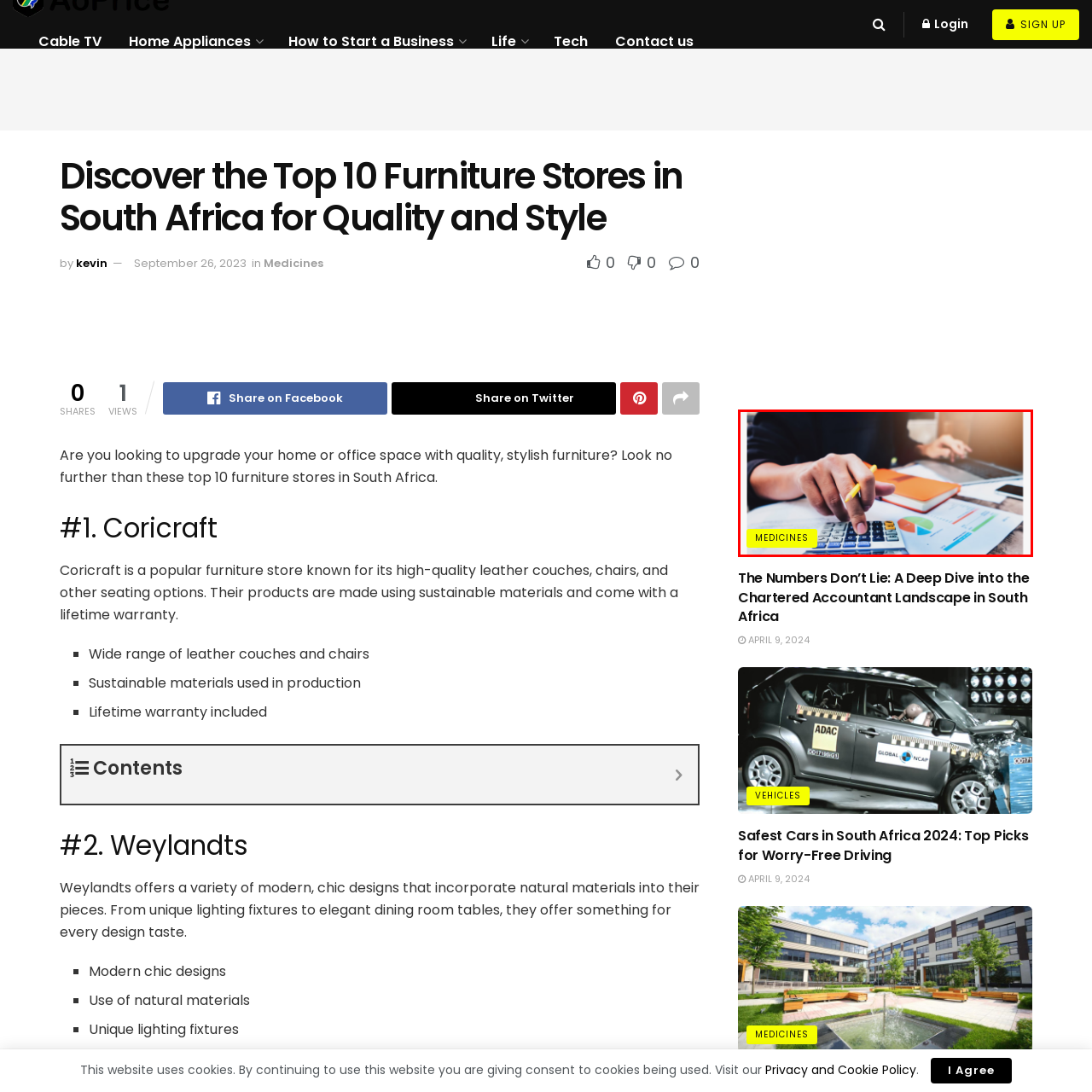Please examine the image within the red bounding box and provide an answer to the following question using a single word or phrase:
What type of charts are on the sheets of paper?

Pie charts and graphs